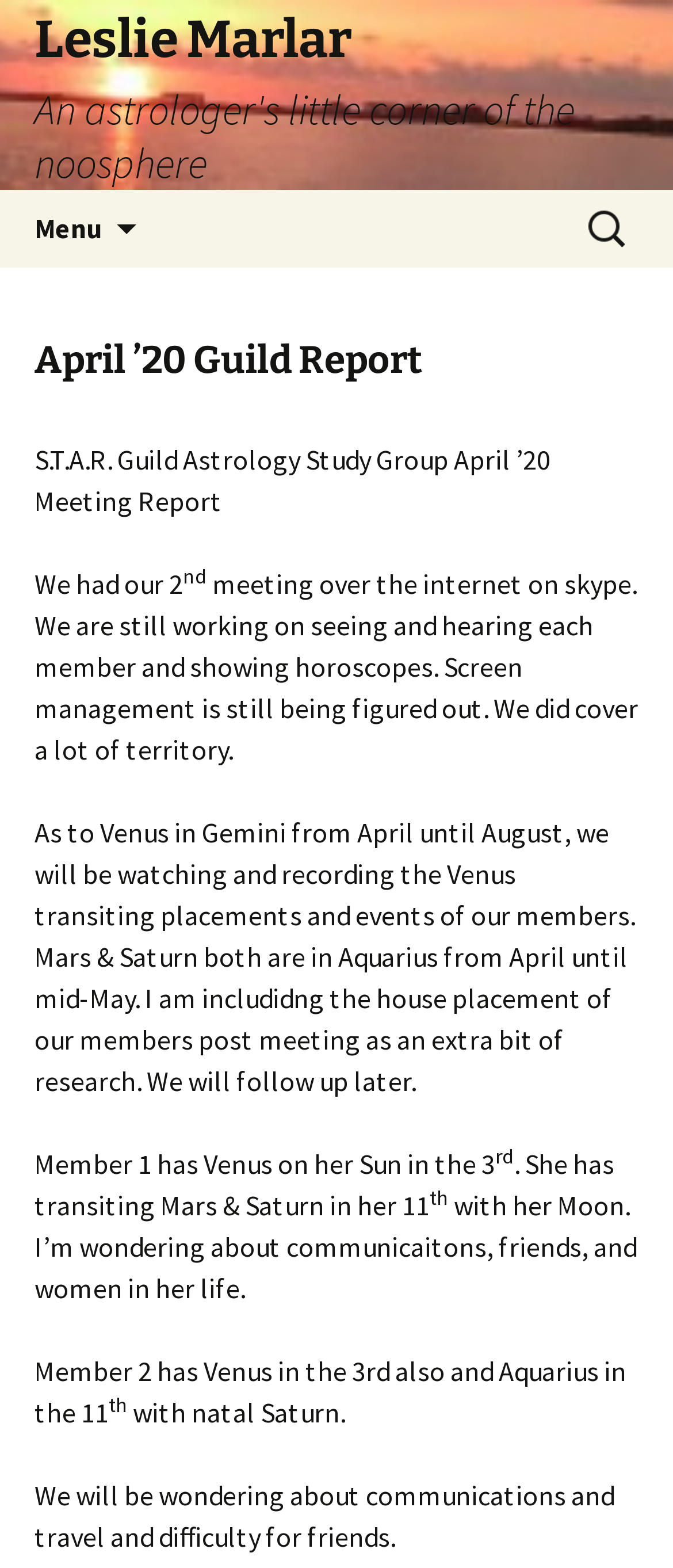Create an elaborate caption for the webpage.

The webpage appears to be a personal blog or website of an astrologer named Leslie Marlar. At the top, there is a link to the astrologer's name, which serves as a heading, accompanied by a subtitle "An astrologer's little corner of the noosphere". Below this, there is a menu button and a "Skip to content" link.

On the right side of the page, there is a search bar with a label "Search for:". The main content of the page is divided into sections, with a heading "April ’20 Guild Report" at the top. This is followed by a report on a meeting of the S.T.A.R. Guild Astrology Study Group, which took place over the internet on Skype. The report discusses the challenges faced during the meeting, such as screen management and hearing each other.

The report then delves into astrological discussions, specifically about Venus in Gemini and Mars and Saturn in Aquarius. It mentions that the group will be watching and recording the Venus transiting placements and events of its members. The page also includes detailed information about the astrological charts of two members, including their Venus and Moon placements, and speculations about their lives, such as communications, friends, and women.

Overall, the webpage appears to be a personal and informative blog post about astrology, with a focus on the S.T.A.R. Guild Astrology Study Group's meeting and astrological discussions.